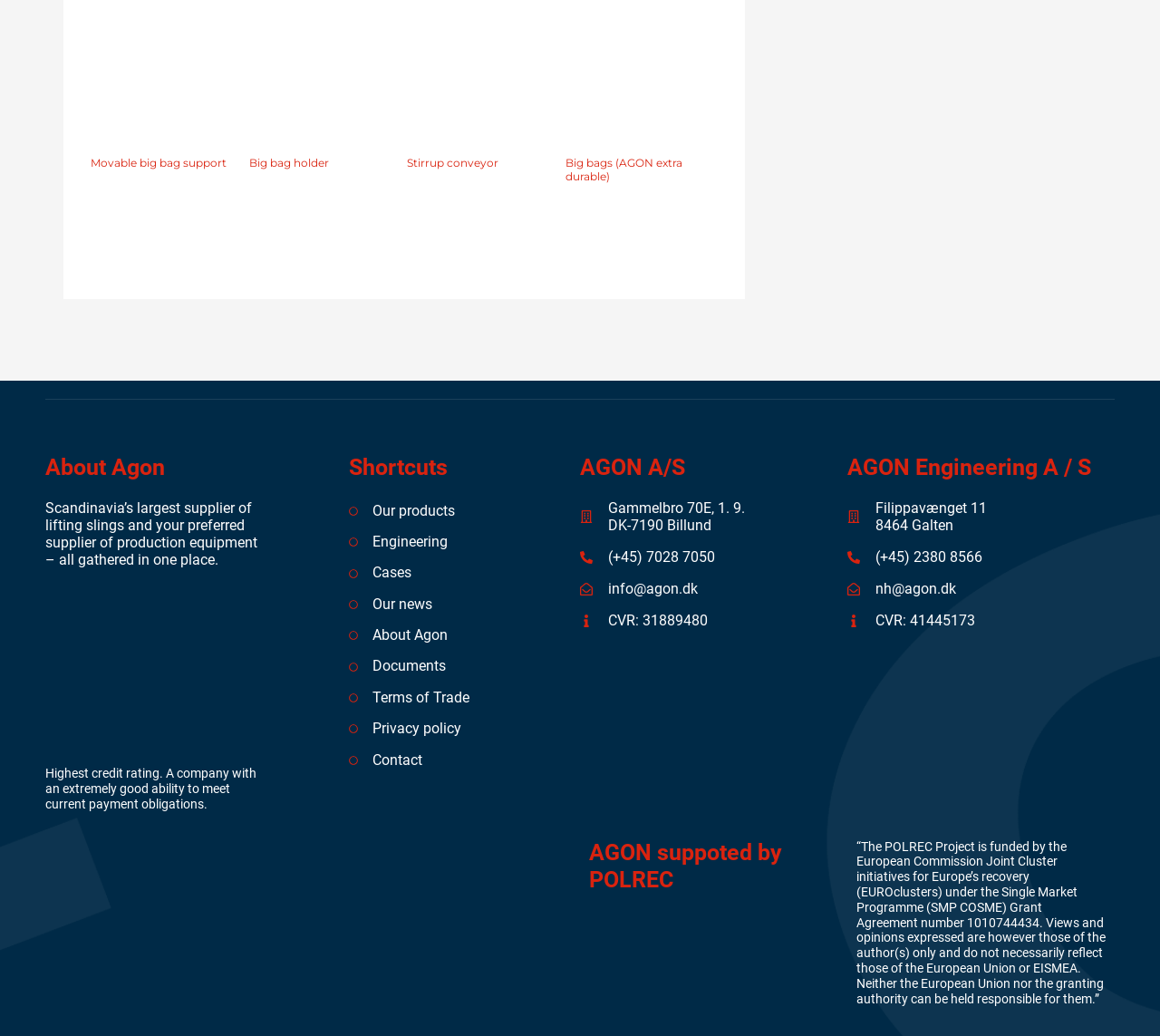What is Agon's credit rating?
Use the information from the image to give a detailed answer to the question.

According to the webpage, Agon has the highest credit rating, which means the company has an extremely good ability to meet current payment obligations.